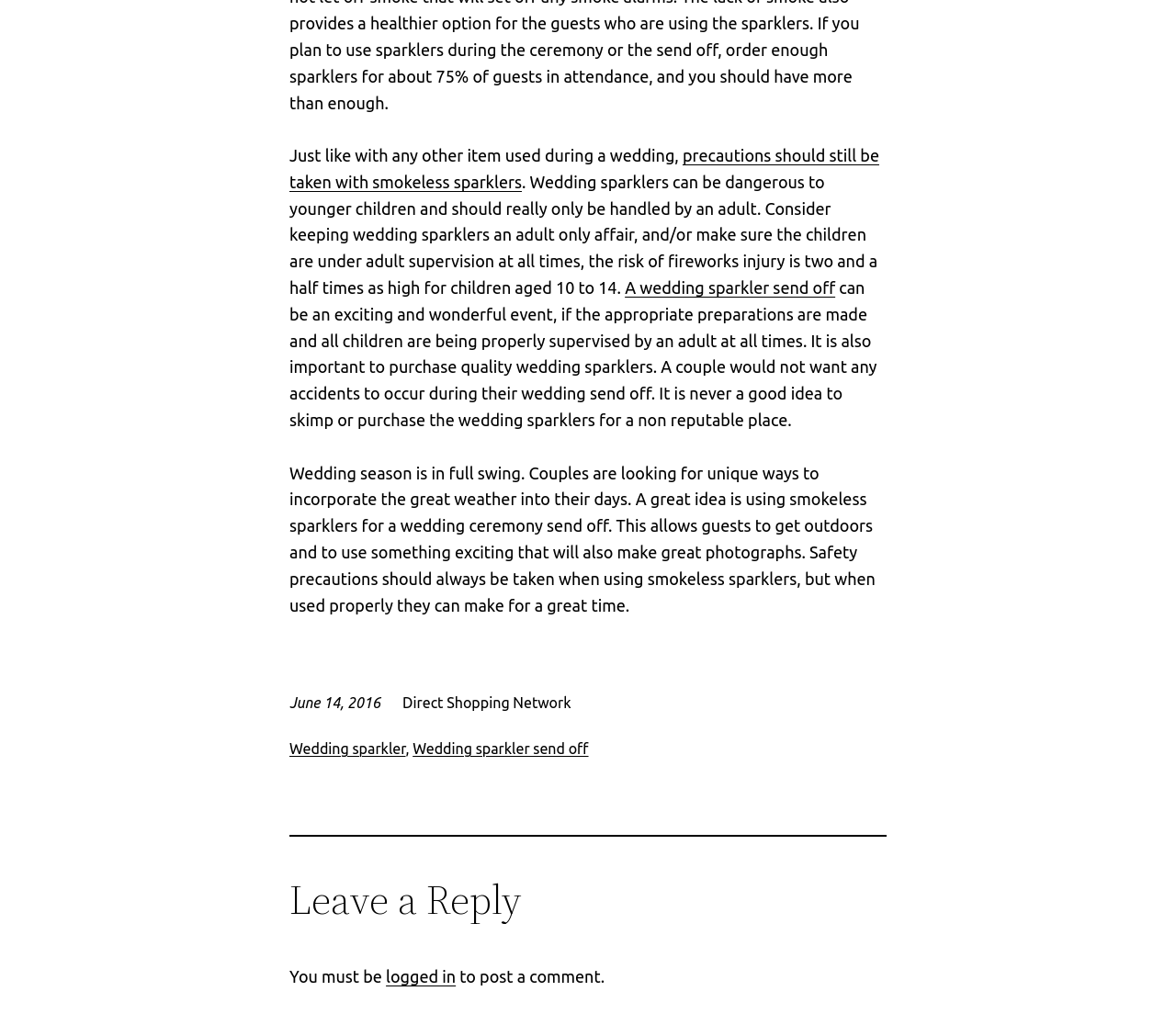Bounding box coordinates should be in the format (top-left x, top-left y, bottom-right x, bottom-right y) and all values should be floating point numbers between 0 and 1. Determine the bounding box coordinate for the UI element described as: Wedding sparkler send off

[0.351, 0.722, 0.5, 0.738]